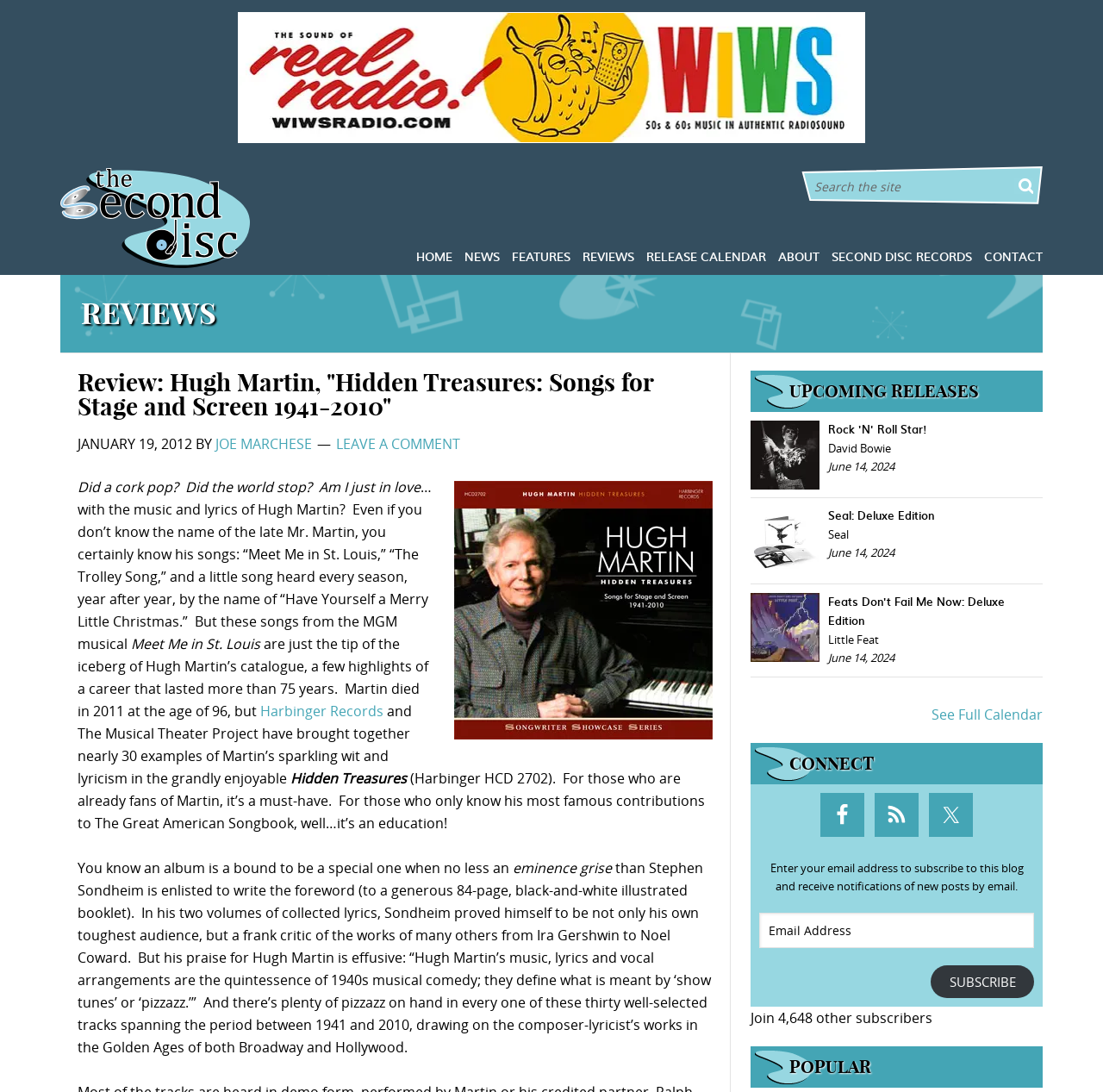Find the bounding box coordinates of the clickable element required to execute the following instruction: "Search the site". Provide the coordinates as four float numbers between 0 and 1, i.e., [left, top, right, bottom].

[0.738, 0.161, 0.921, 0.18]